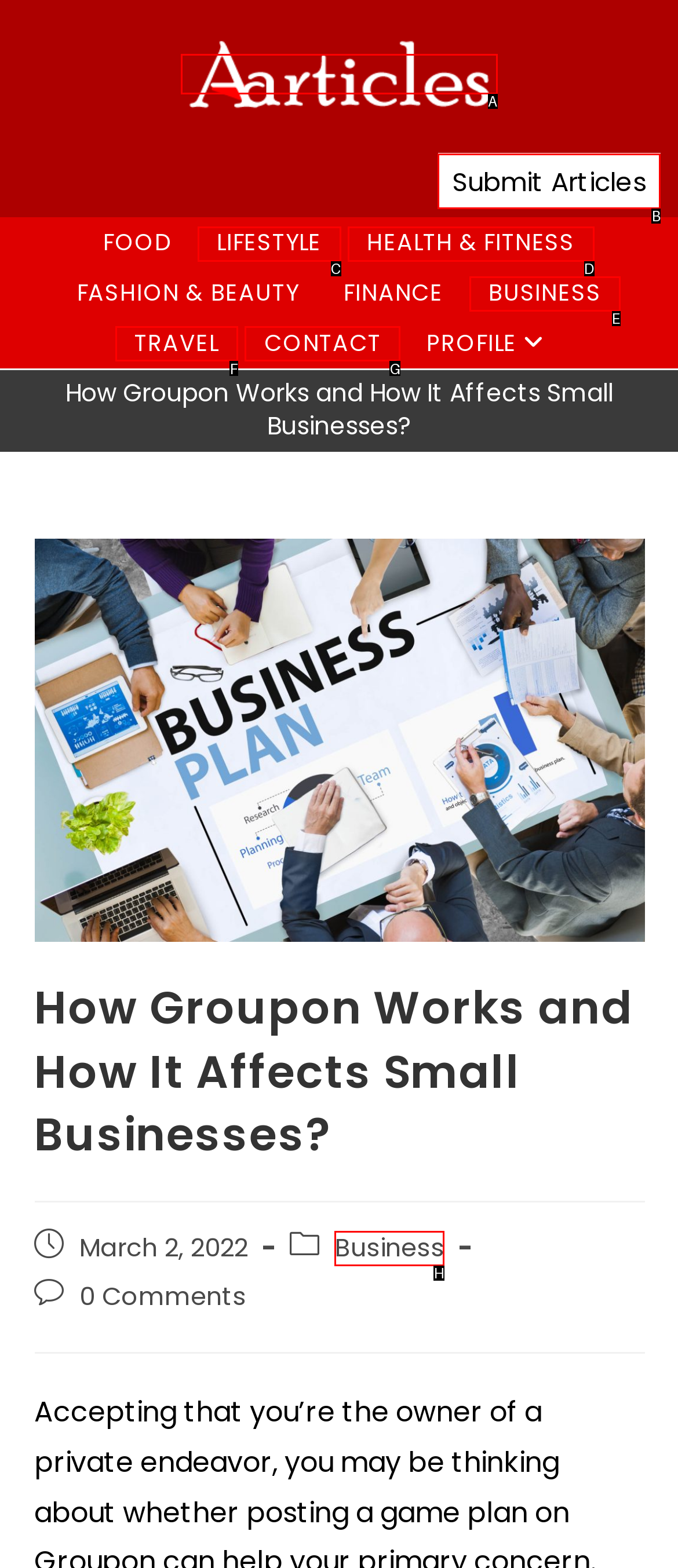Pick the option that should be clicked to perform the following task: submit an article
Answer with the letter of the selected option from the available choices.

B